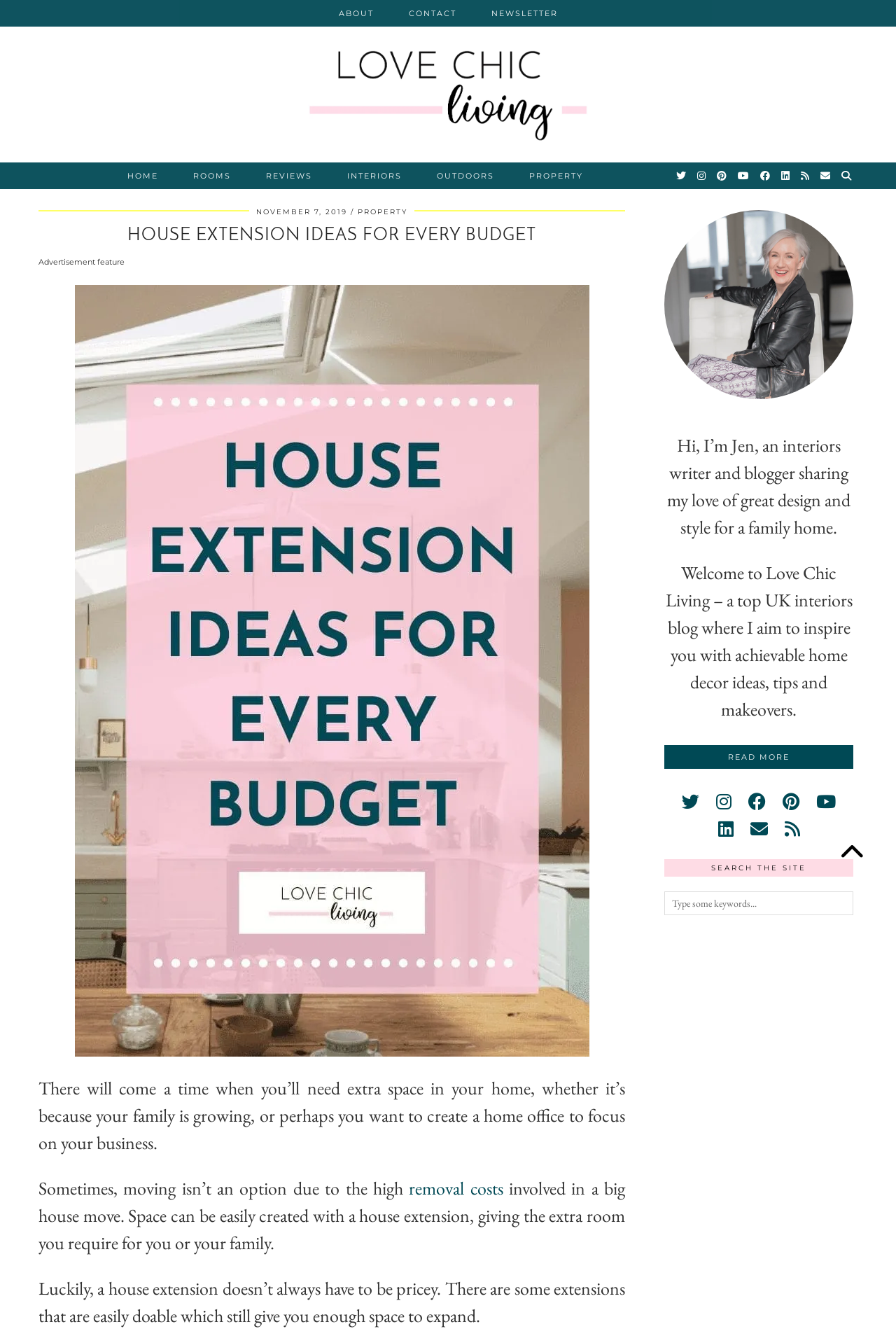Provide an in-depth caption for the elements present on the webpage.

This webpage is about house extension ideas and is part of the Love Chic Living blog. At the top, there is a navigation menu with links to various sections of the website, including "ABOUT", "CONTACT", "NEWSLETTER", and social media profiles. Below the navigation menu, there is a header section with a logo and a link to the homepage.

The main content of the webpage is divided into two columns. The left column has a heading "HOUSE EXTENSION IDEAS FOR EVERY BUDGET" and a brief introduction to the topic, followed by a few paragraphs of text discussing the importance of extra space in the home and how house extensions can provide a solution. There are also links to related topics, such as "removal costs".

The right column has a section with a heading "Hi, I’m Jen" and a brief introduction to the author, an interiors writer and blogger. Below this, there are links to the author's social media profiles and a search box with a heading "SEARCH THE SITE".

At the bottom of the page, there is a complementary section with a link to read more about the author and her blog. There are also links to various social media profiles and a search box.

Throughout the page, there are several images, including a logo and icons for social media profiles. The overall layout is clean and easy to navigate, with clear headings and concise text.